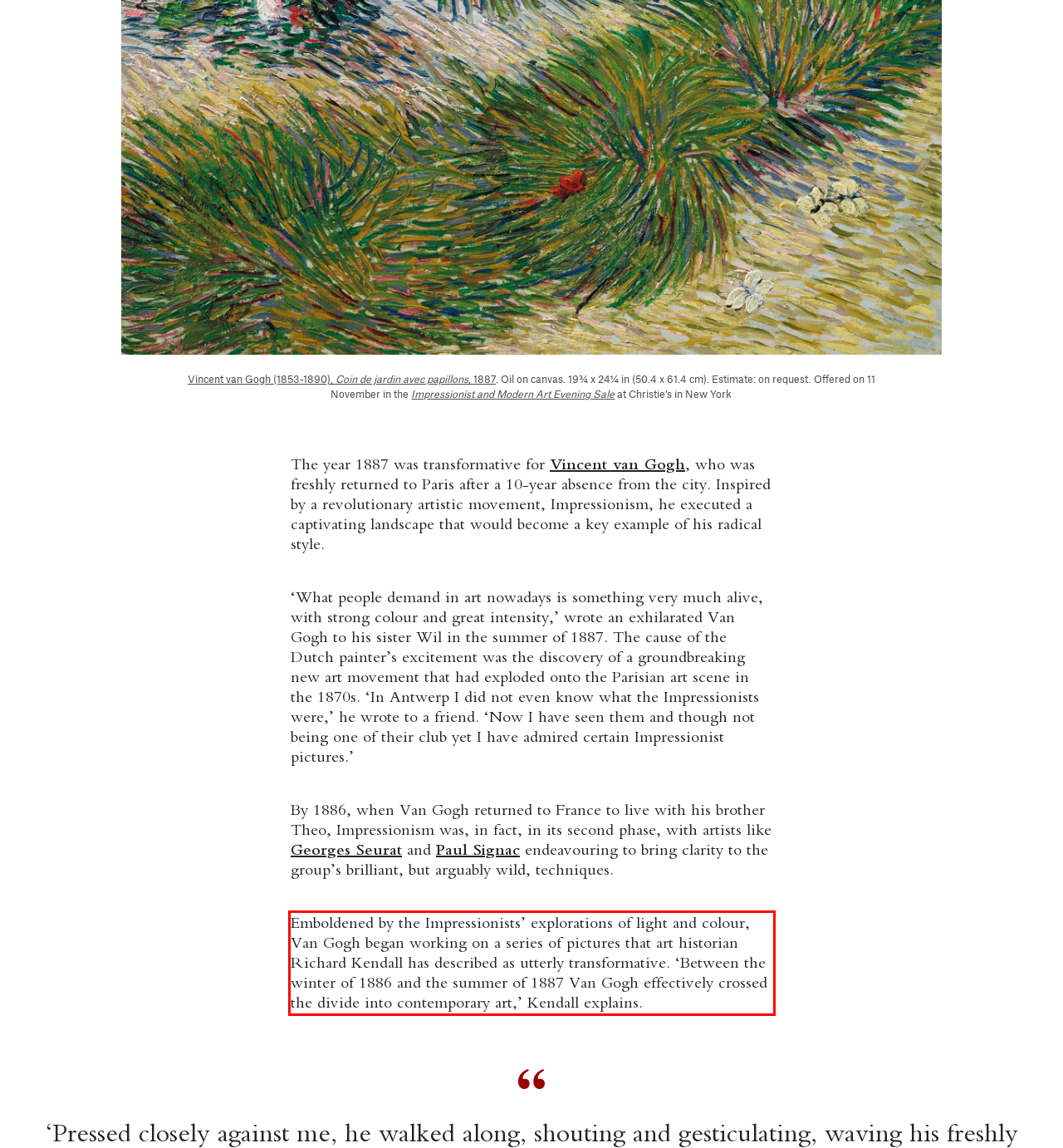Please extract the text content from the UI element enclosed by the red rectangle in the screenshot.

Emboldened by the Impressionists’ explorations of light and colour, Van Gogh began working on a series of pictures that art historian Richard Kendall has described as utterly transformative. ‘Between the winter of 1886 and the summer of 1887 Van Gogh effectively crossed the divide into contemporary art,’ Kendall explains.